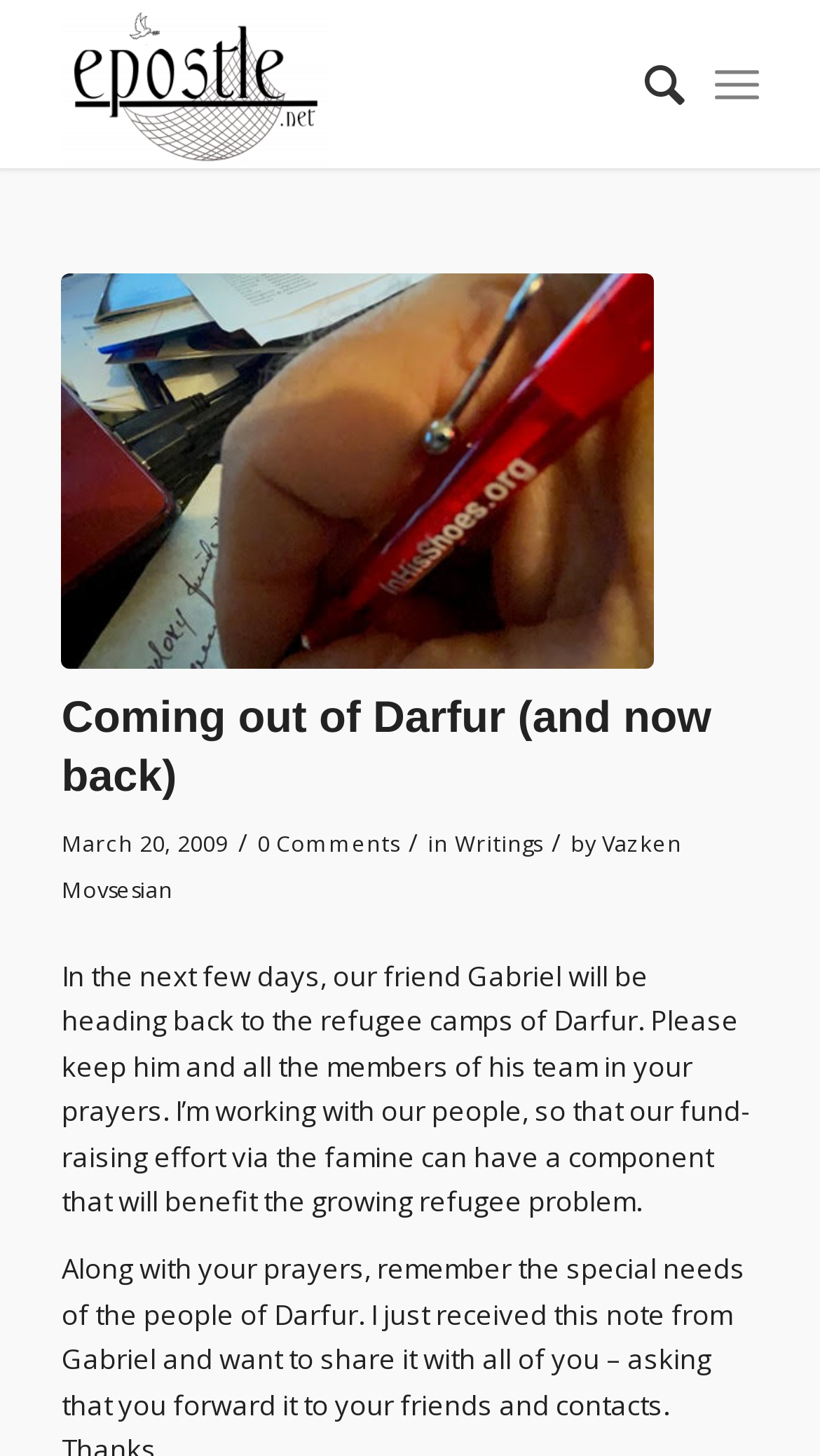Based on the image, provide a detailed and complete answer to the question: 
What is the author of the article?

I found the author's name by looking at the text below the article title, where it says 'by Vazken Movsesian'.